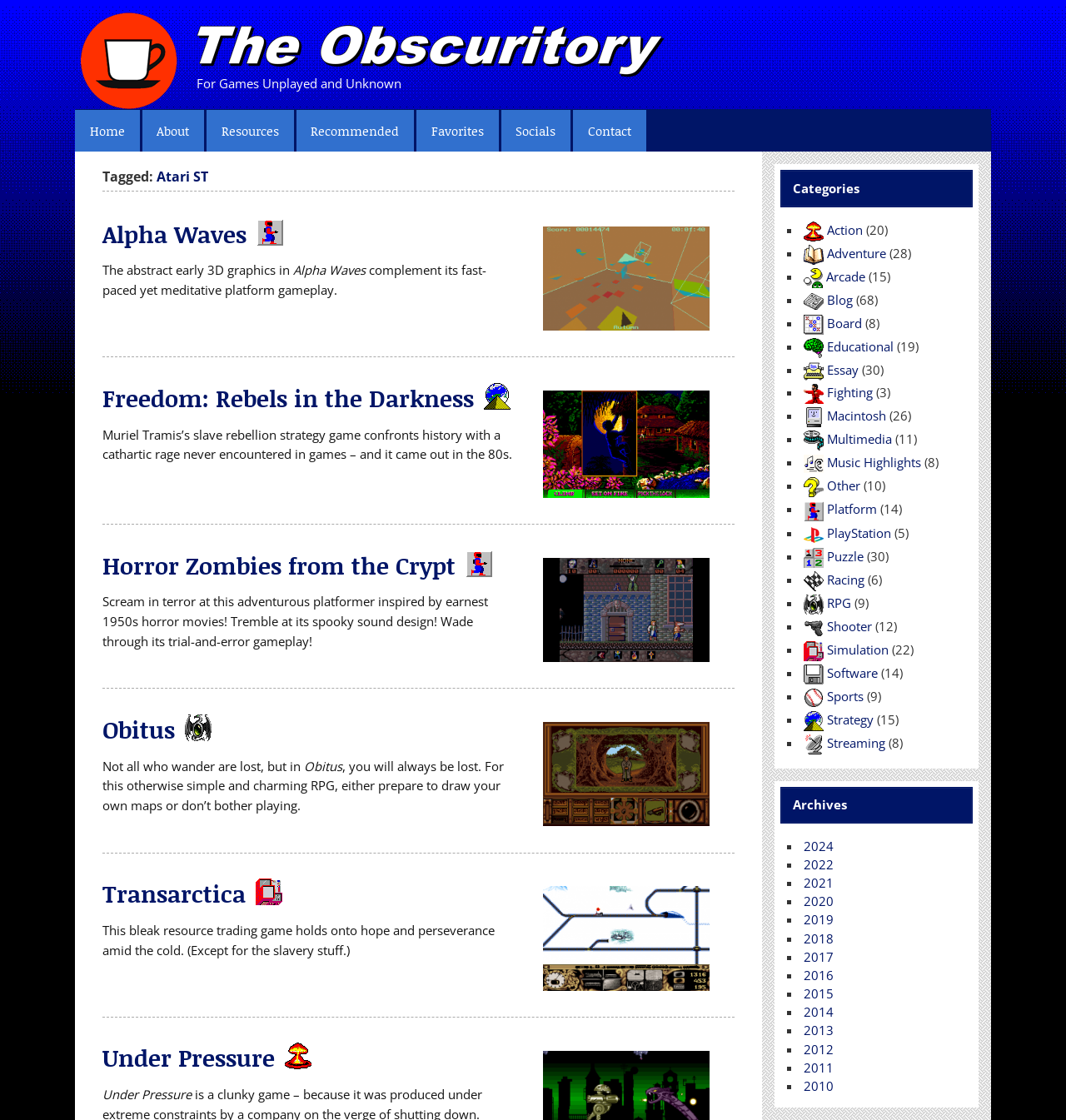Articulate a detailed summary of the webpage's content and design.

The webpage is about "The Obscuritory", a website focused on games. At the top, there is a randomized header image, followed by the website's title and a tagline "For Games Unplayed and Unknown". Below the title, there are navigation links to "Home", "About", "Resources", "Recommended", "Favorites", "Socials", and "Contact".

The main content of the webpage is divided into four sections, each featuring a game with a screenshot, a heading with the game's title and category, and a brief description. The games are "Alpha Waves", "Freedom: Rebels in the Darkness", "Horror Zombies from the Crypt", and "Obitus". Each game's description is accompanied by links to the game's title and category.

Further down the page, there is another section with a heading "Categories" and a list of categories, including "Action", "Adventure", "Arcade", "Blog", and "Board", each with a bullet point and a number in parentheses, indicating the number of games in each category.